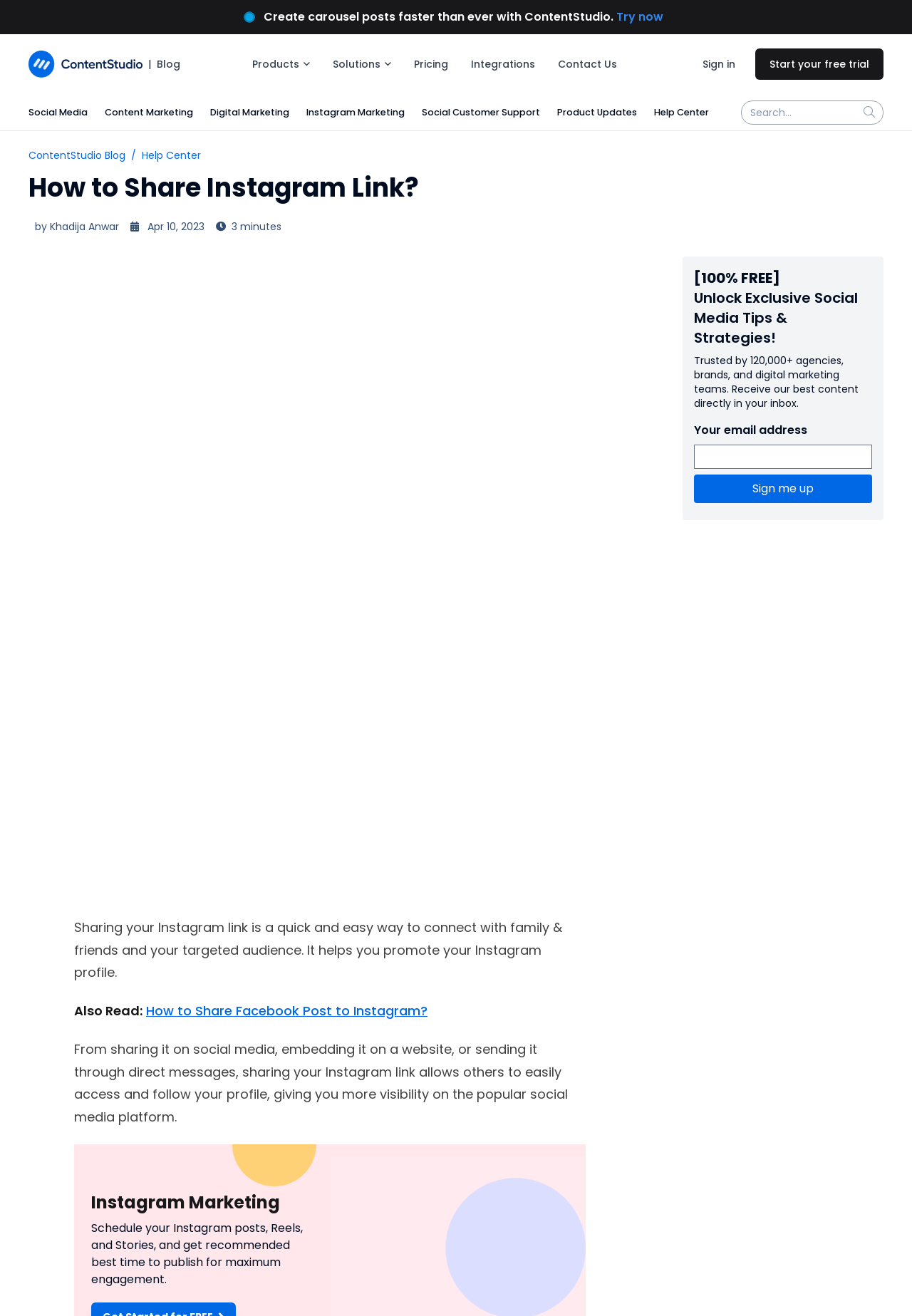Could you find the bounding box coordinates of the clickable area to complete this instruction: "Search for something"?

[0.812, 0.076, 0.969, 0.095]